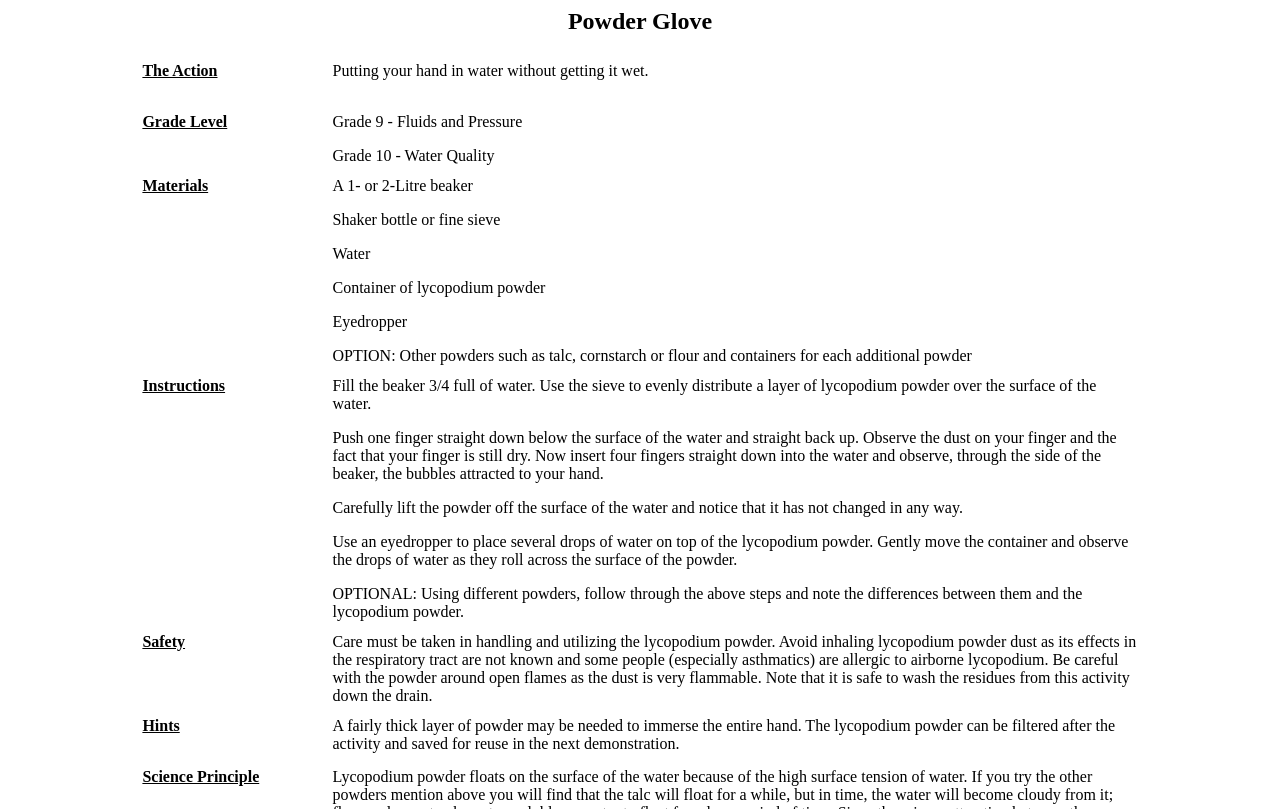Describe all visible elements and their arrangement on the webpage.

The webpage is about a science experiment called "Powder Glove". At the top, there is a heading with the title "Powder Glove". Below the title, there are four sections, each with a heading and a description. The sections are arranged in a table format, with each section taking up a significant portion of the page.

The first section is about "The Action", which describes the experiment's objective, "Putting your hand in water without getting it wet." The second section is about "Grade Level", which specifies the suitable grade levels for the experiment, namely Grade 9 for Fluids and Pressure and Grade 10 for Water Quality.

The third section is about "Materials", which lists the required materials, including a beaker, shaker bottle, water, lycopodium powder, and an eyedropper. The fourth section is about "Instructions", which provides a step-by-step guide on how to conduct the experiment, including filling the beaker with water, adding lycopodium powder, and observing the effects.

Below the instructions, there are two more sections. The fifth section is about "Safety", which warns about the potential hazards of handling lycopodium powder, such as inhaling the dust and being careful around open flames. The sixth section is about "Hints", which provides additional tips for conducting the experiment, such as using a thick layer of powder and filtering the powder for reuse.

Finally, at the bottom of the page, there is a heading "Science Principle", but its description is not provided. Overall, the webpage provides a detailed guide on how to conduct the "Powder Glove" experiment, including the materials, instructions, and safety precautions.